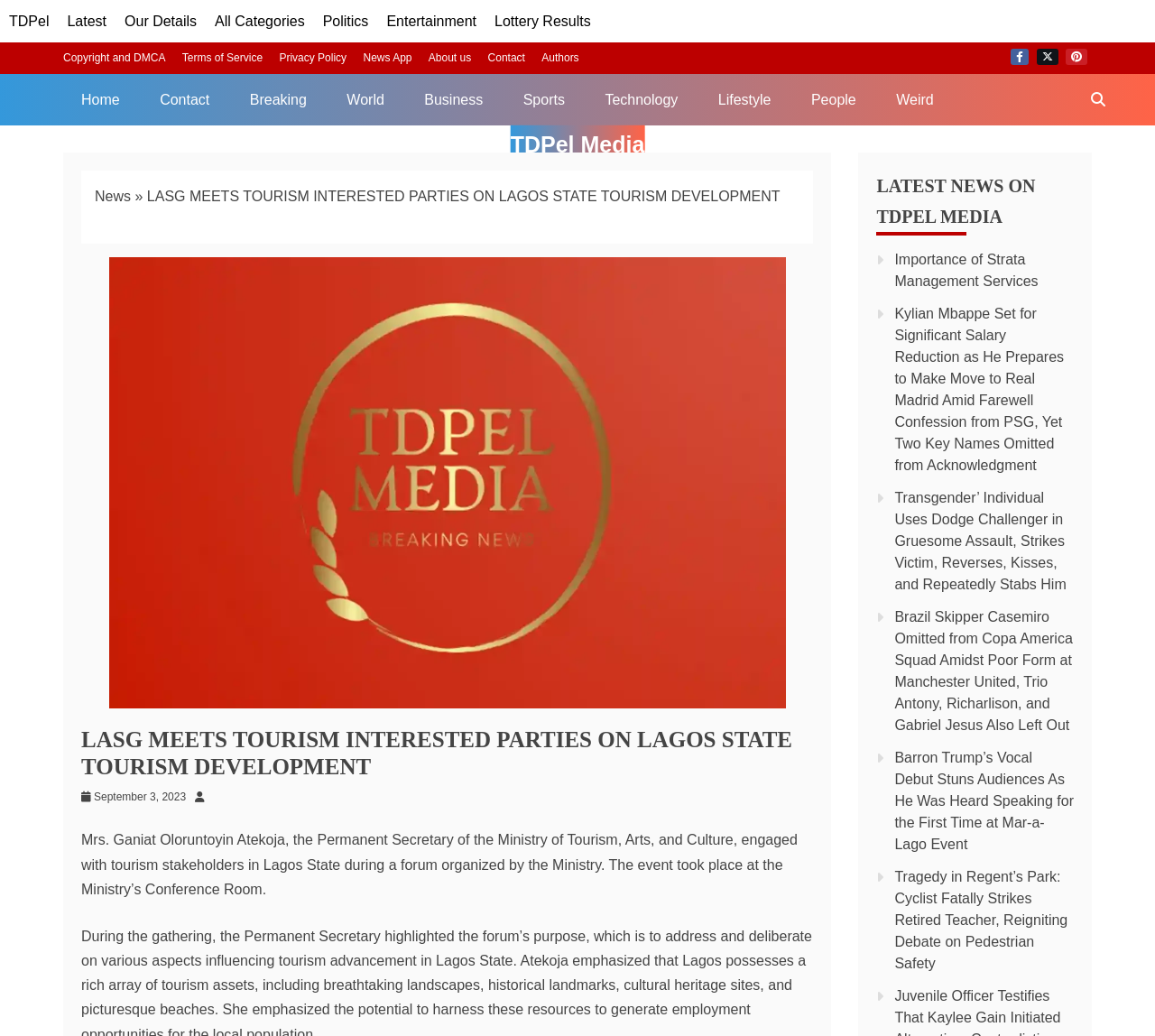Please determine the bounding box coordinates of the element's region to click in order to carry out the following instruction: "Search for something on TDPel Media". The coordinates should be four float numbers between 0 and 1, i.e., [left, top, right, bottom].

[0.933, 0.071, 0.969, 0.121]